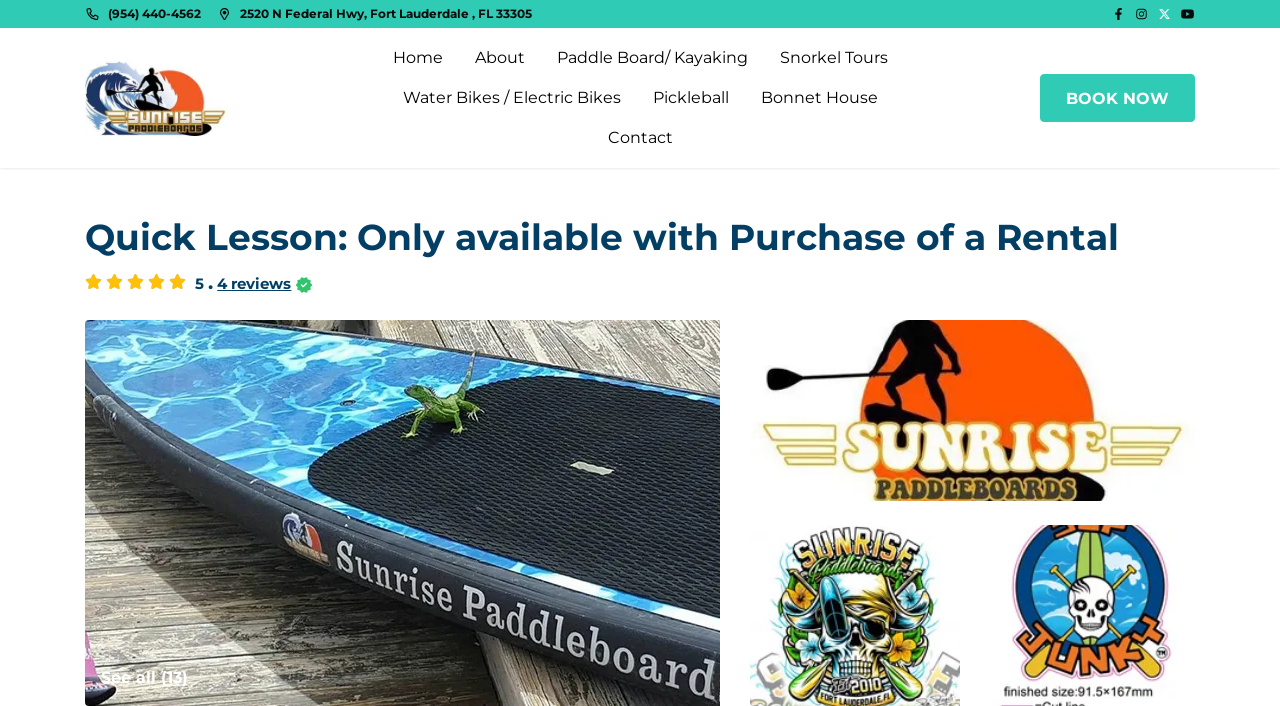How many reviews does Sunrise Paddleboards, LLC have?
Observe the image and answer the question with a one-word or short phrase response.

4